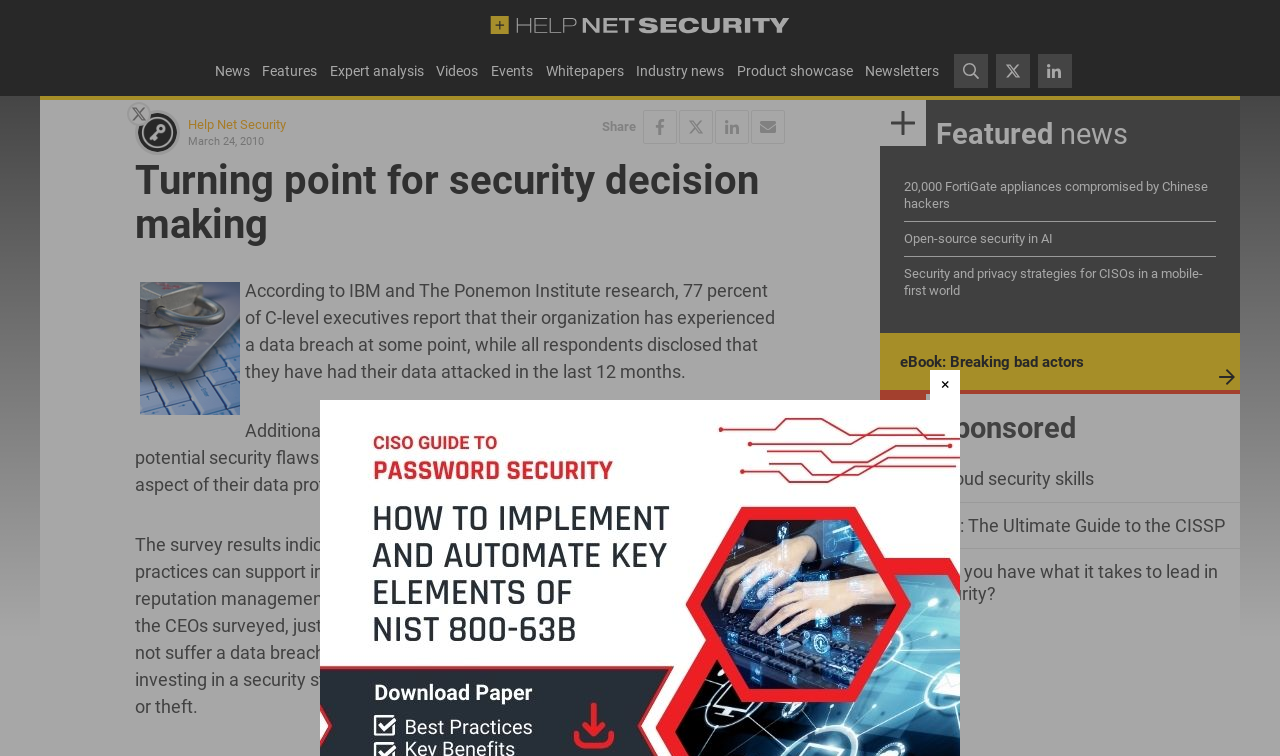For the element described, predict the bounding box coordinates as (top-left x, top-left y, bottom-right x, bottom-right y). All values should be between 0 and 1. Element description: African Markets

None